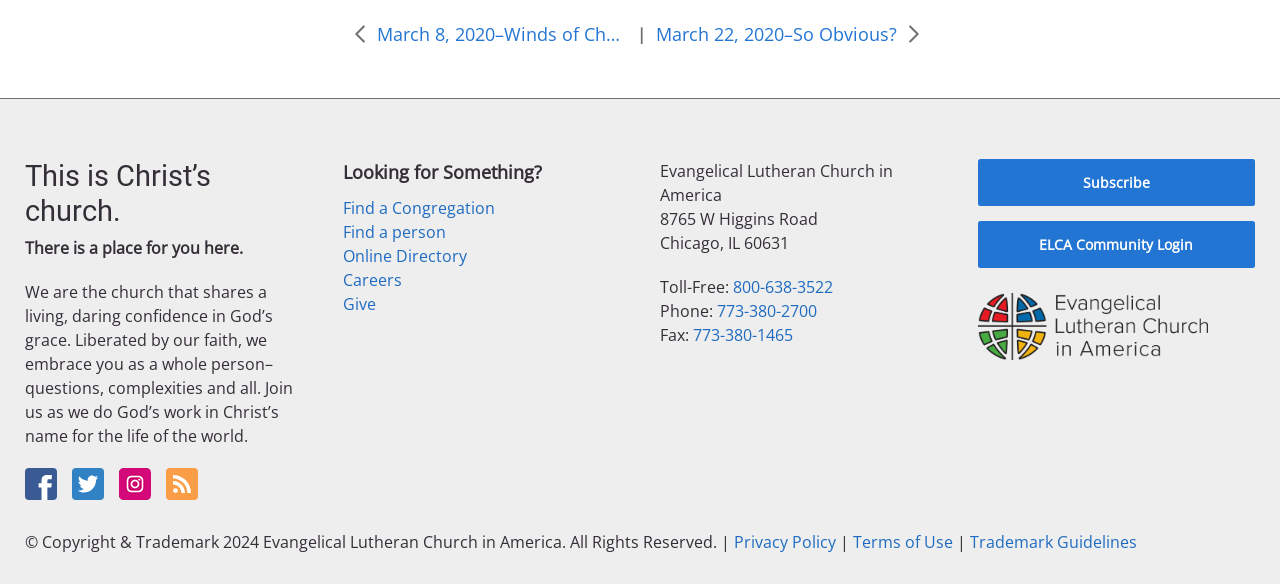Please find the bounding box coordinates for the clickable element needed to perform this instruction: "Click on the 'March 8, 2020–Winds of Change' link".

[0.294, 0.036, 0.489, 0.082]